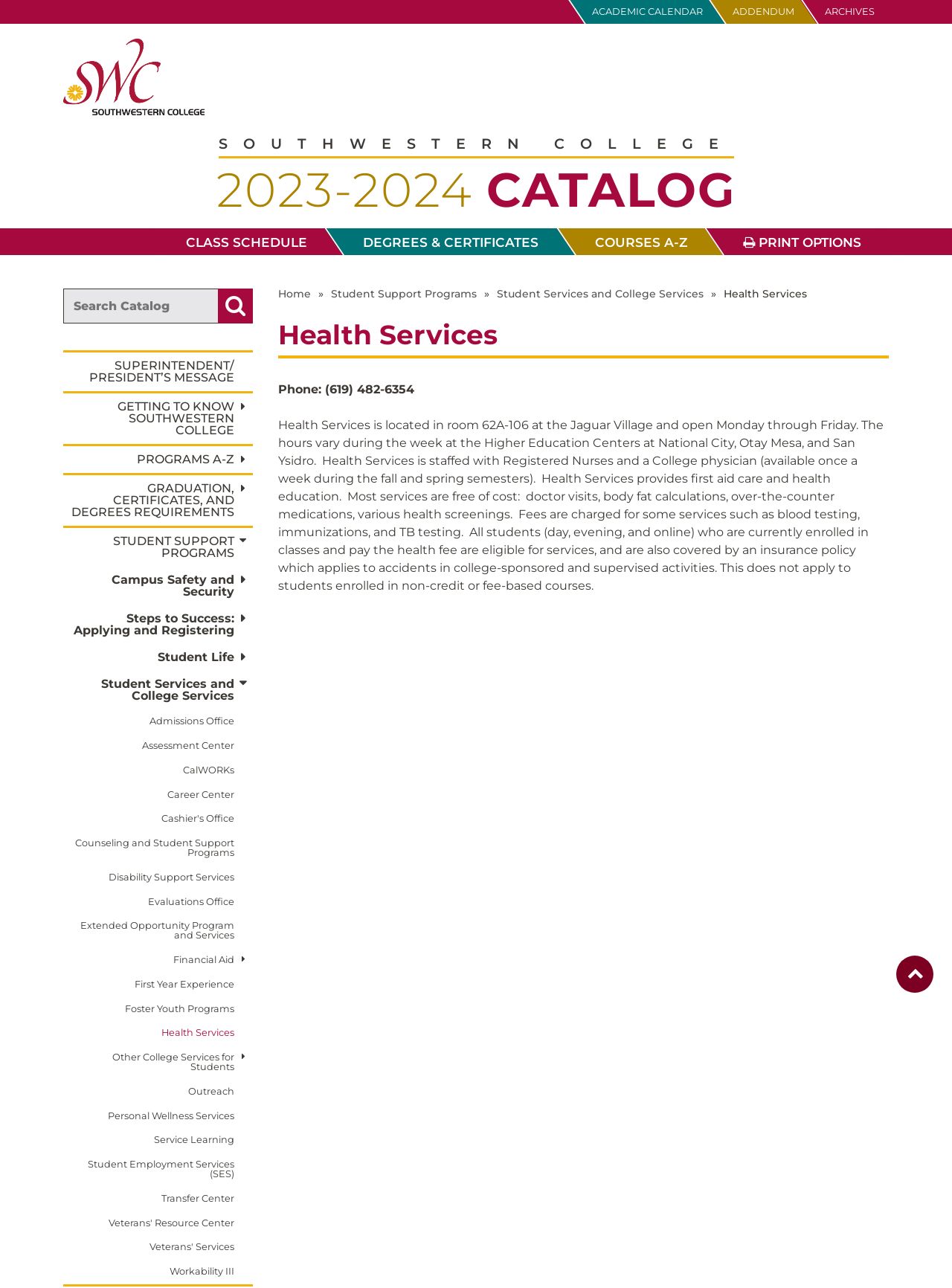Analyze the image and provide a detailed answer to the question: What is the name of the college?

I found the answer by looking at the image with the text 'SouthWestern College' which is a link and also has a corresponding image with the same text.